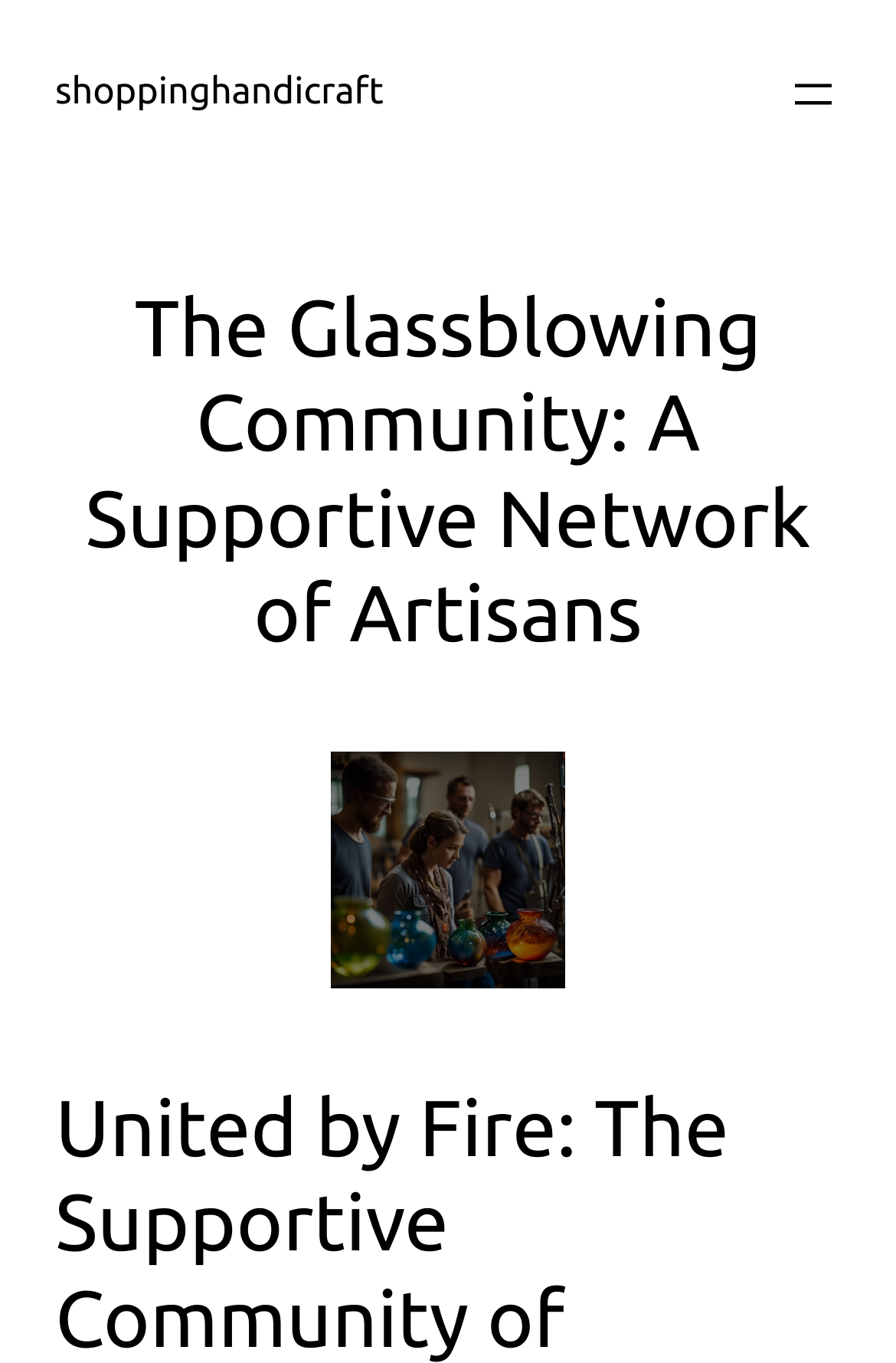Determine the bounding box coordinates for the HTML element described here: "aria-label="Open menu"".

[0.877, 0.049, 0.938, 0.089]